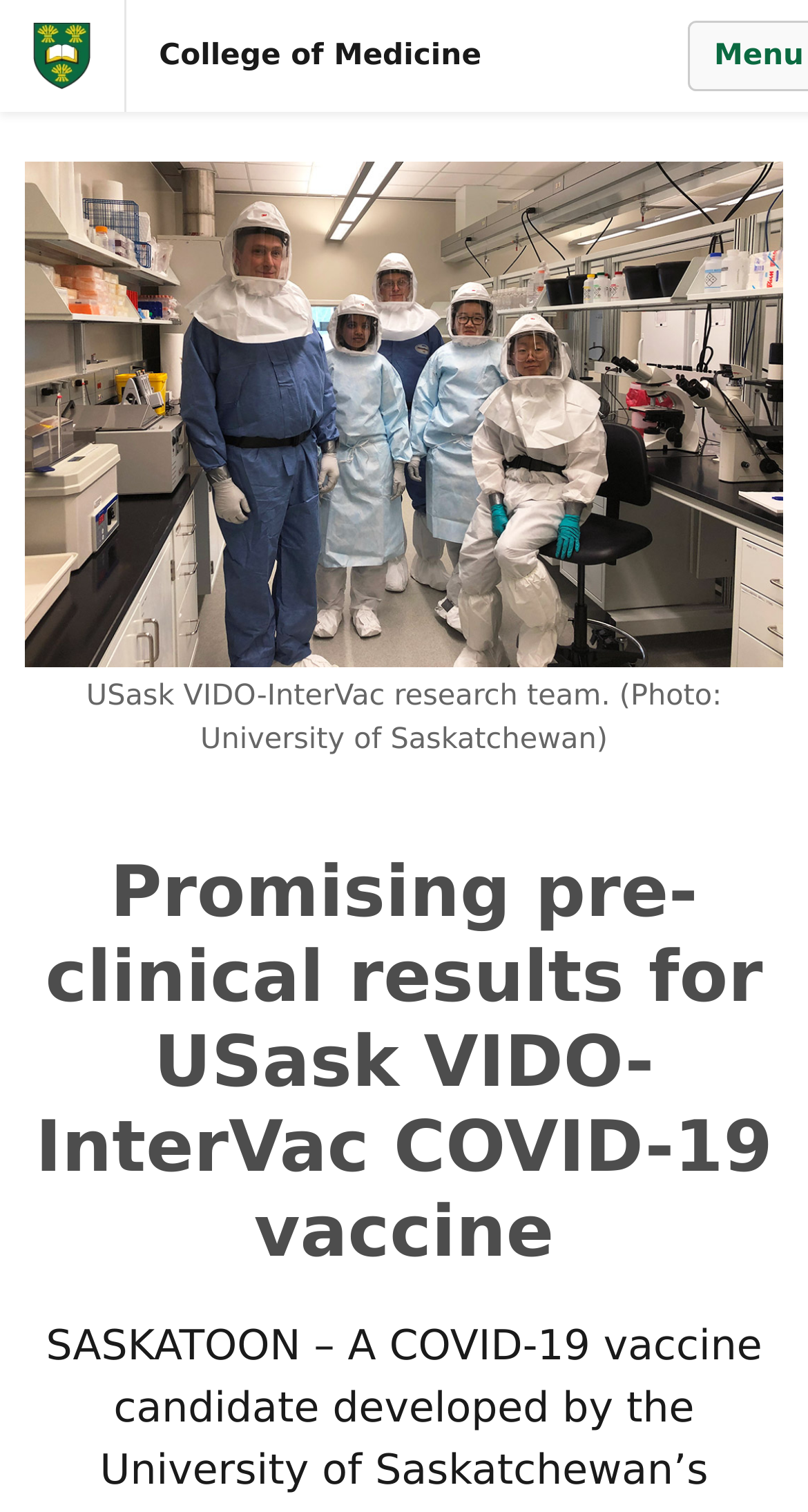What is the name of the university mentioned?
Please provide a single word or phrase as the answer based on the screenshot.

University of Saskatchewan